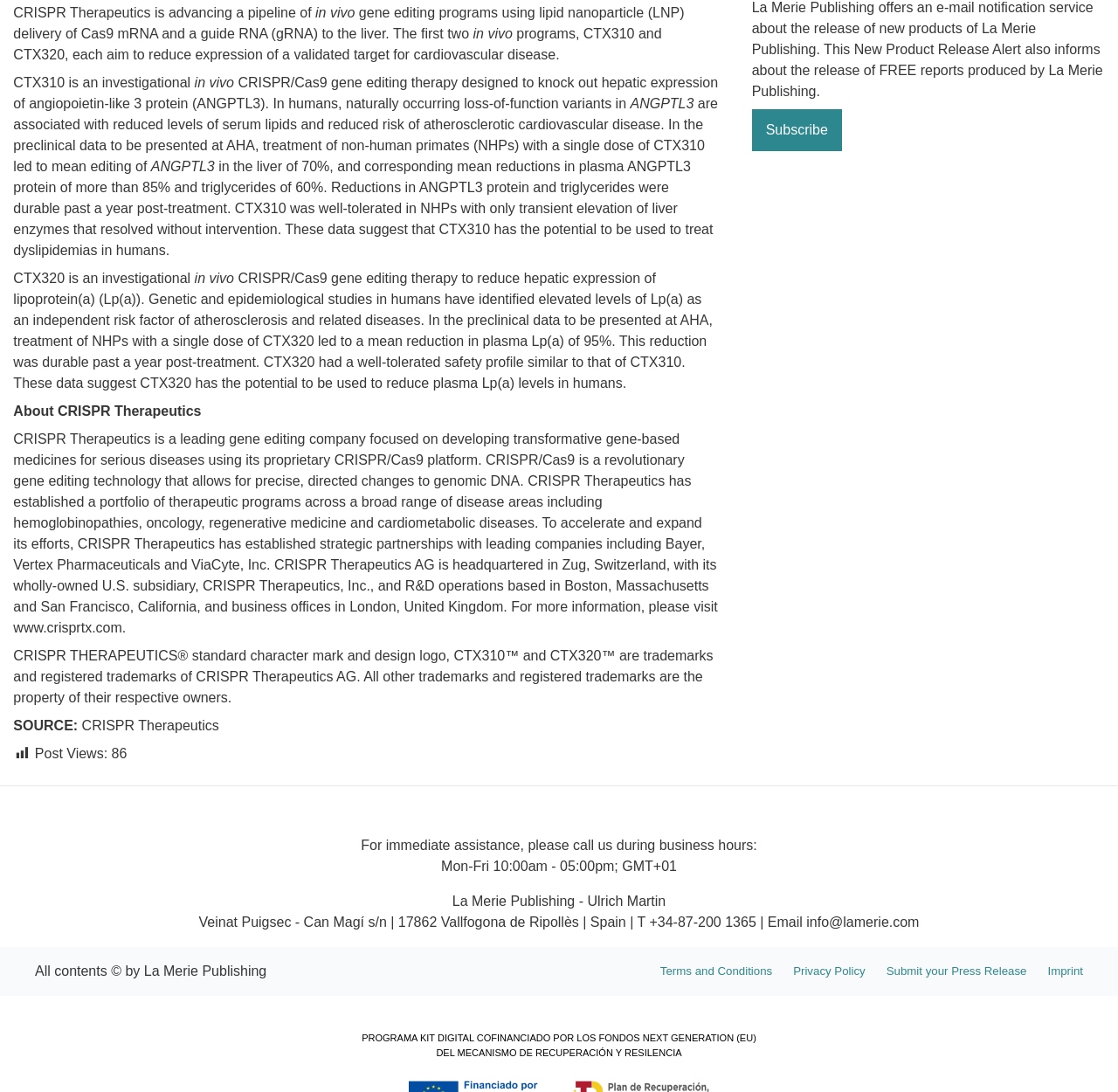Extract the bounding box coordinates for the UI element described by the text: "Privacy Policy". The coordinates should be in the form of [left, top, right, bottom] with values between 0 and 1.

[0.709, 0.881, 0.774, 0.897]